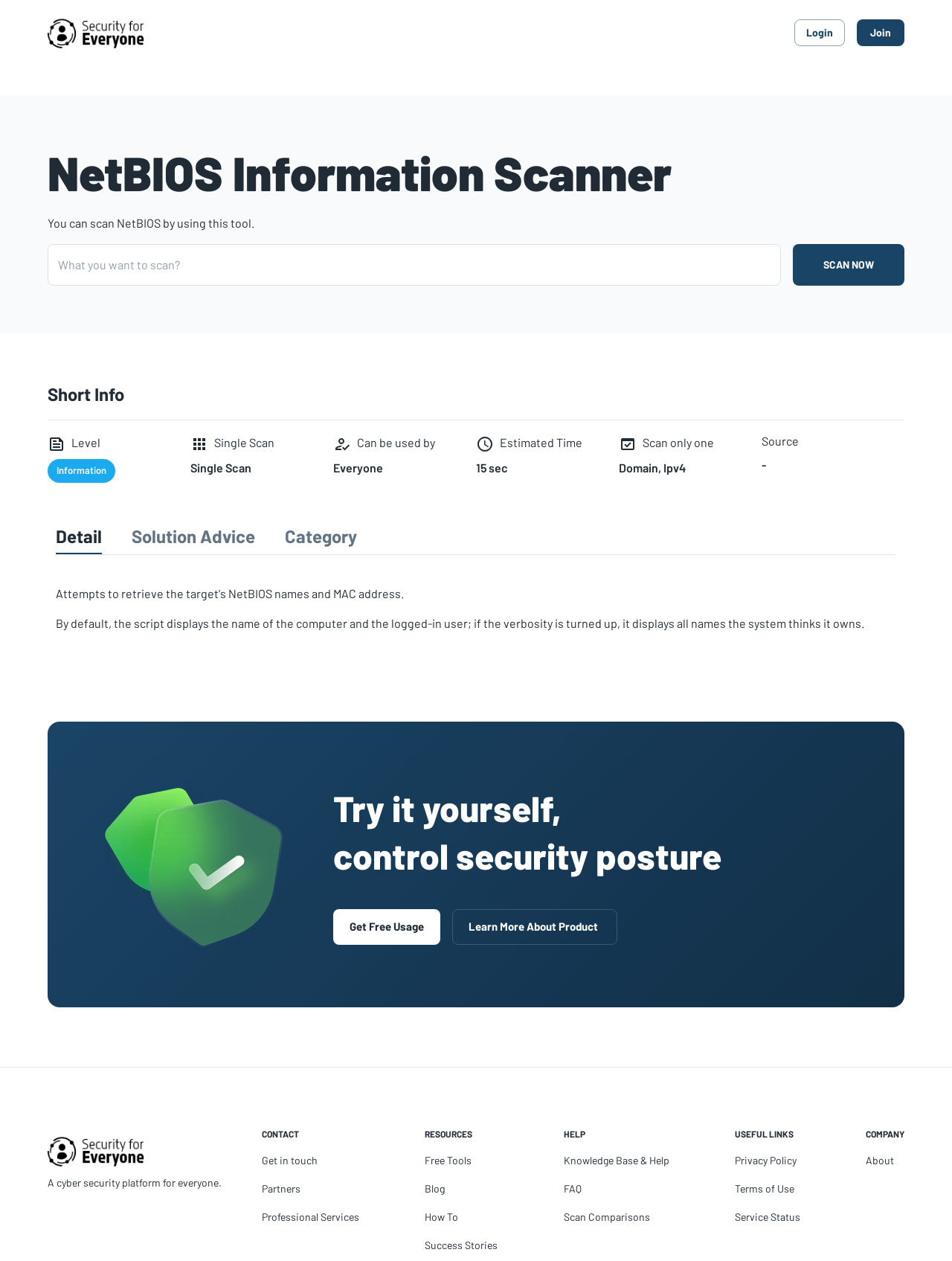Identify the bounding box coordinates of the specific part of the webpage to click to complete this instruction: "select the 'Solution Advice' tab".

[0.138, 0.411, 0.268, 0.44]